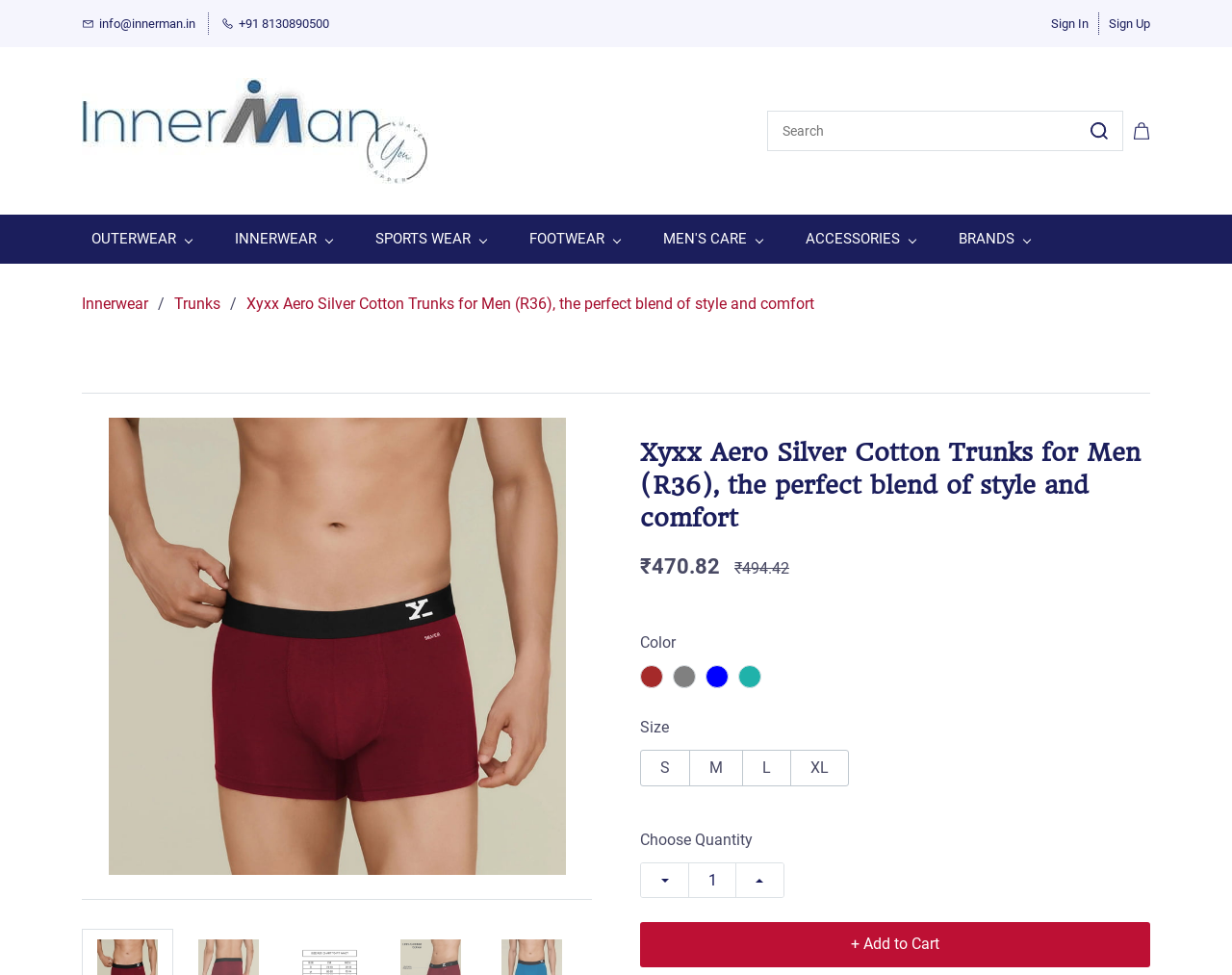Provide the bounding box coordinates of the area you need to click to execute the following instruction: "Sign in to your account".

[0.853, 0.013, 0.884, 0.036]